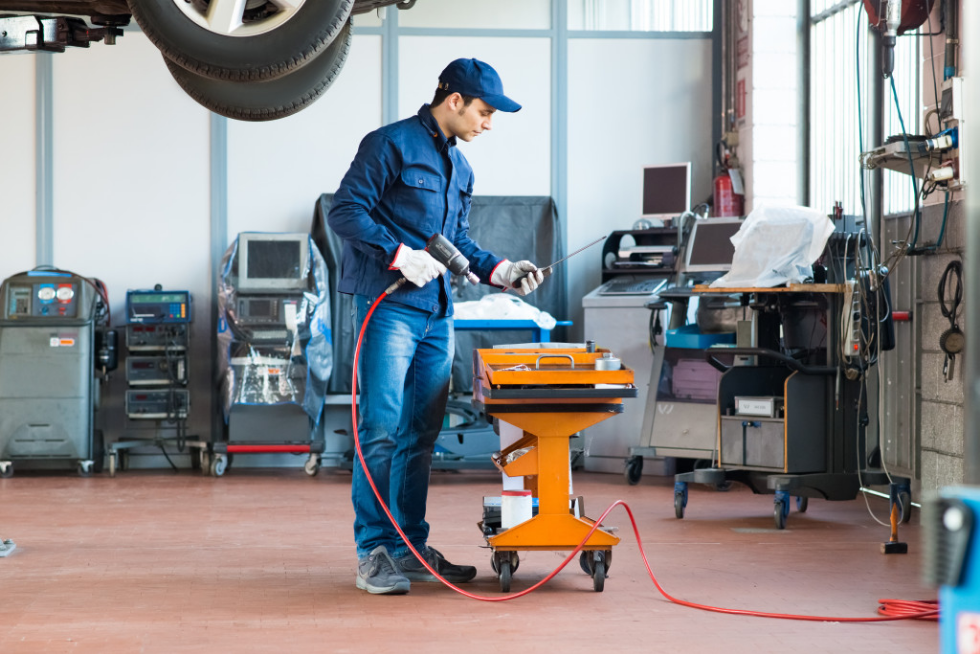What is the purpose of the large windows in the shop?
Based on the visual, give a brief answer using one word or a short phrase.

to allow natural light